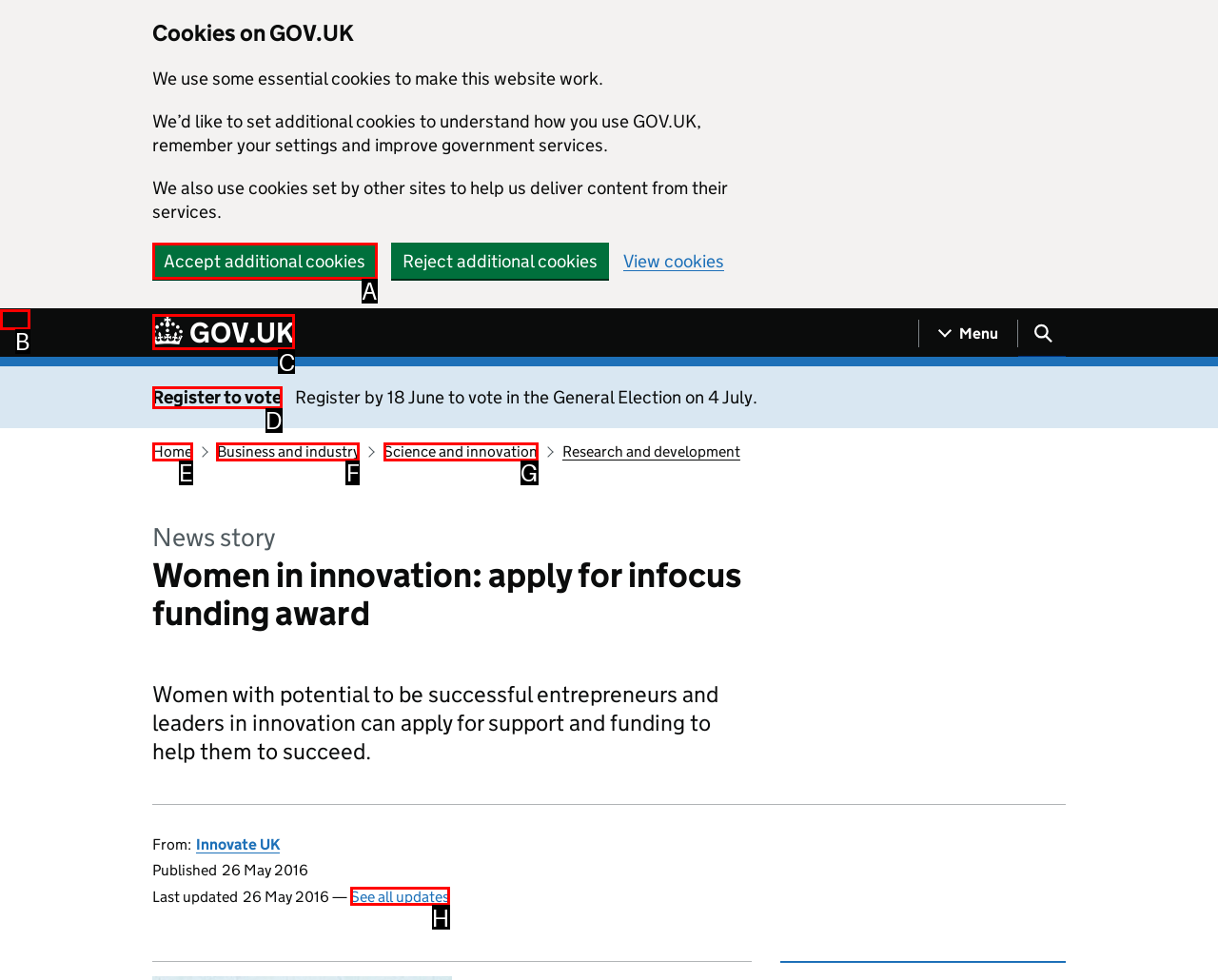Choose the letter of the UI element necessary for this task: Go to the GOV.UK homepage
Answer with the correct letter.

C